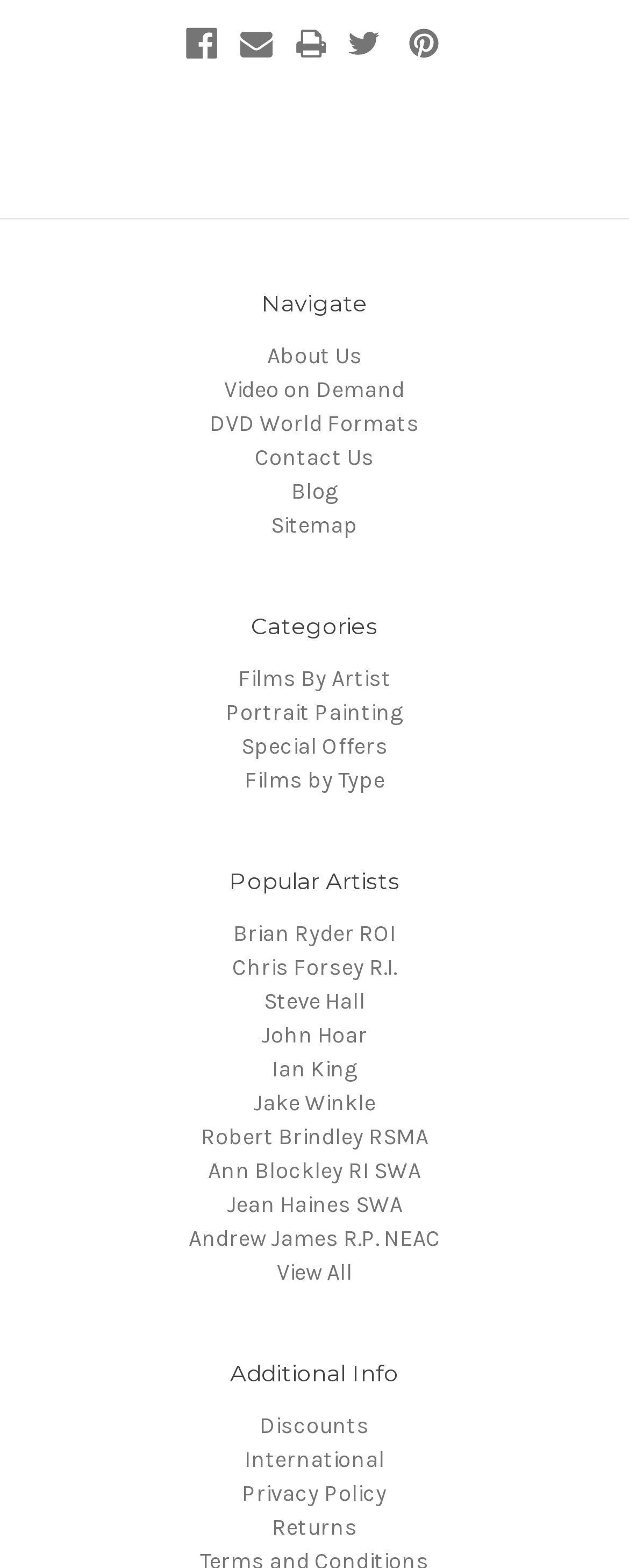Please determine the bounding box coordinates of the element's region to click in order to carry out the following instruction: "Explore Films By Artist". The coordinates should be four float numbers between 0 and 1, i.e., [left, top, right, bottom].

[0.378, 0.424, 0.622, 0.441]